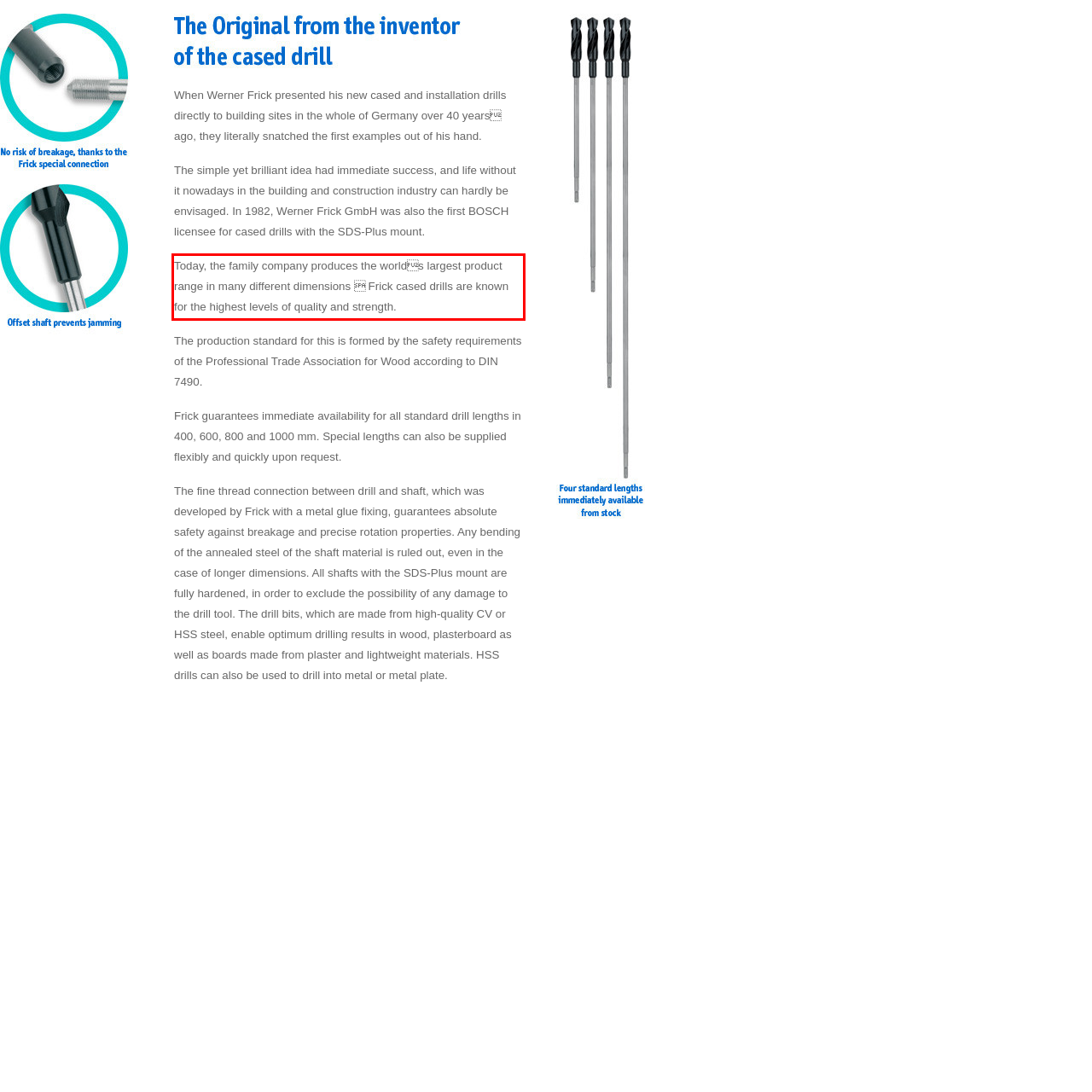You are provided with a screenshot of a webpage that includes a UI element enclosed in a red rectangle. Extract the text content inside this red rectangle.

Today, the family company produces the worlds largest product range in many different dimensions  Frick cased drills are known for the highest levels of quality and strength.